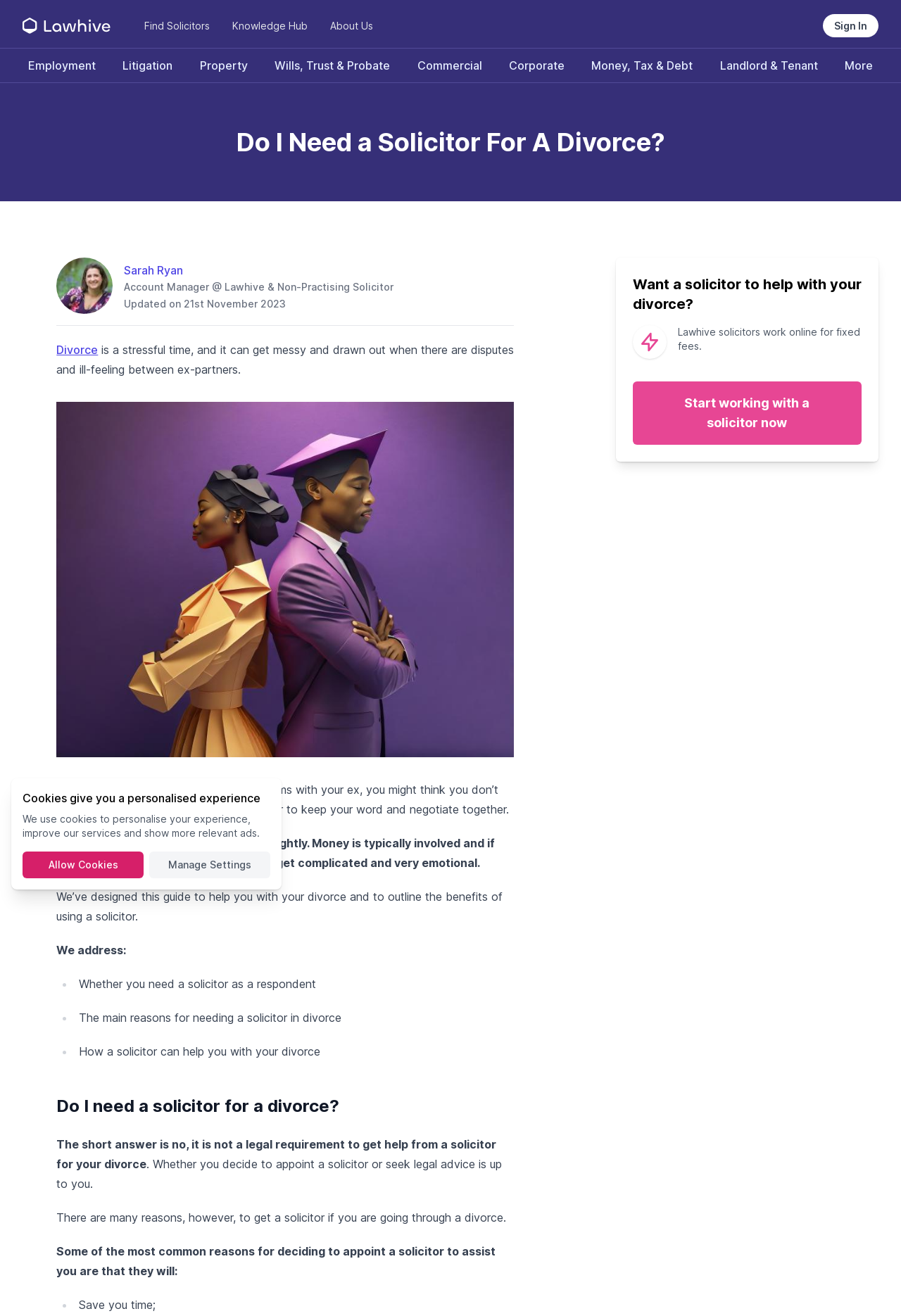Identify the bounding box coordinates necessary to click and complete the given instruction: "Click the 'Allow Cookies' button".

[0.025, 0.647, 0.159, 0.667]